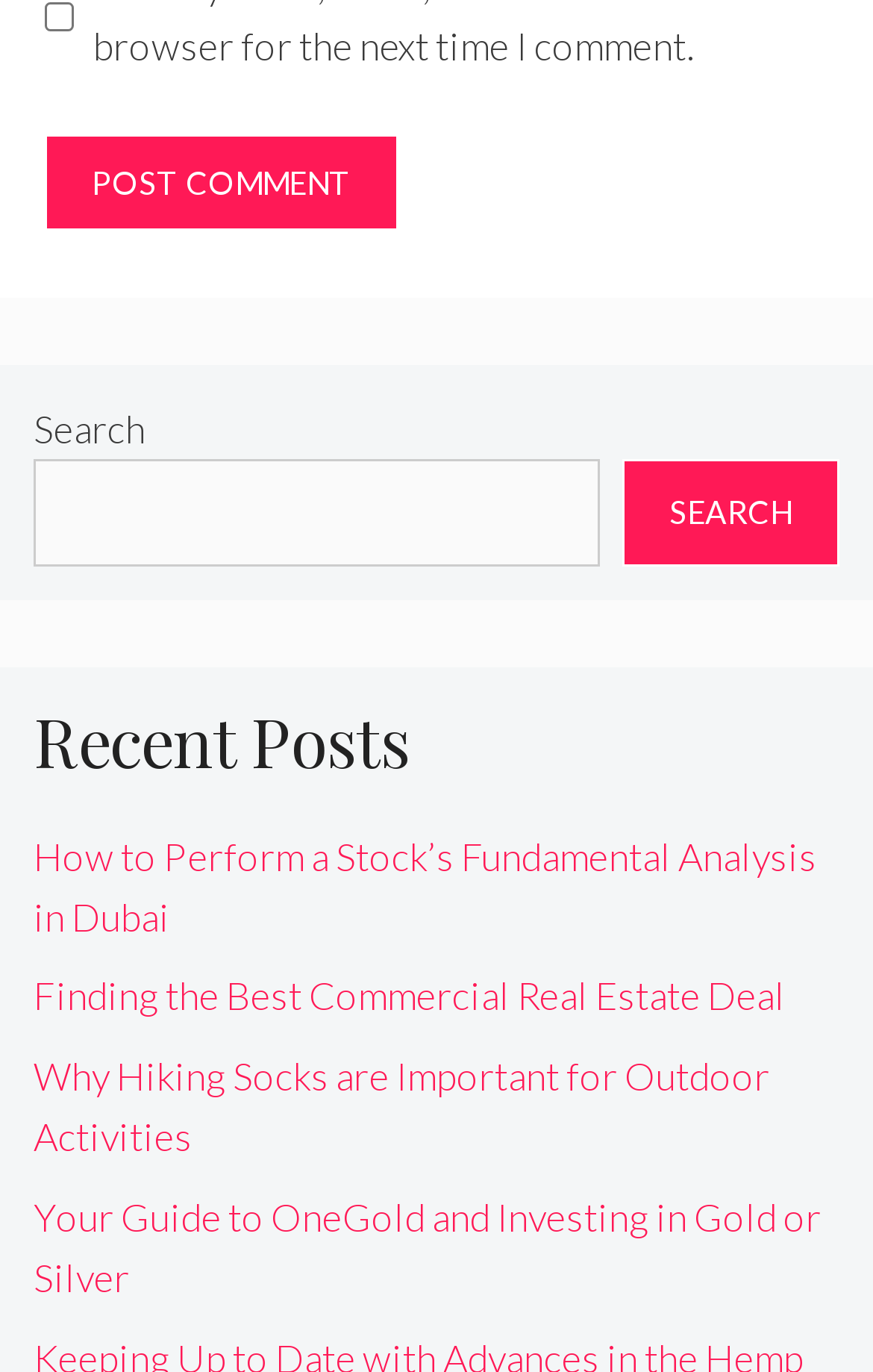Determine the bounding box coordinates of the clickable area required to perform the following instruction: "Search for something". The coordinates should be represented as four float numbers between 0 and 1: [left, top, right, bottom].

[0.038, 0.335, 0.687, 0.412]